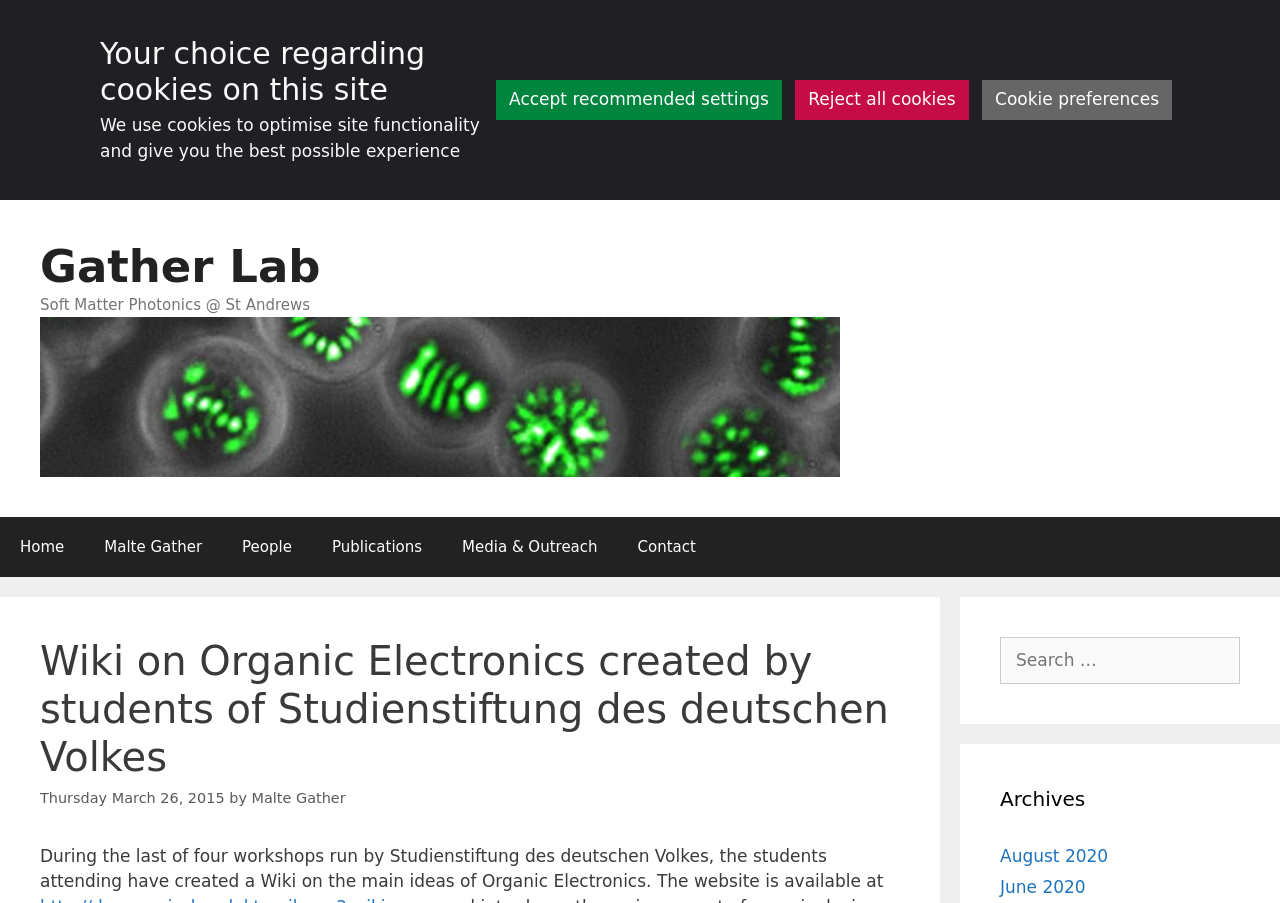Illustrate the webpage with a detailed description.

The webpage is a wiki on organic electronics created by students of Studienstiftung des deutschen Volkes – Gather Lab. At the top of the page, there is a cookie preferences section with a heading, a description, and three buttons: "Accept recommended settings", "Reject all cookies", and "Cookie preferences". 

Below the cookie preferences section, there is a banner with a link to "Gather Lab" and a text "Soft Matter Photonics @ St Andrews". Next to the text, there is an image of "Gather Lab". 

Under the banner, there is a primary navigation menu with links to "Home", "Malte Gather", "People", "Publications", "Media & Outreach", and "Contact". 

The main content of the page starts with a heading "Wiki on Organic Electronics created by students of Studienstiftung des deutschen Volkes" followed by a time stamp "Thursday March 26, 2015". There is a paragraph of text describing the creation of the wiki by students during a workshop. 

On the right side of the page, there is a complementary section with a search box and a heading "Archives" followed by links to "August 2020" and "June 2020".